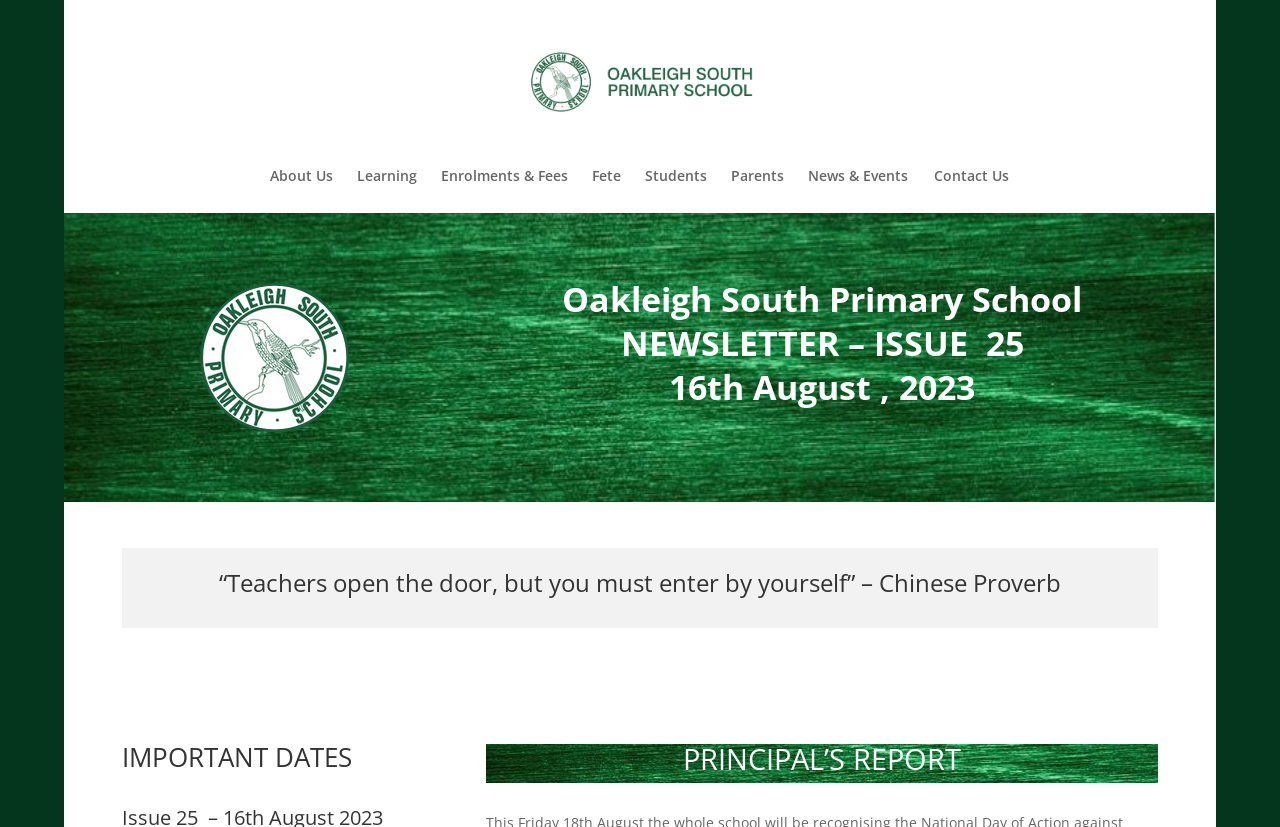Please find the bounding box coordinates of the element that needs to be clicked to perform the following instruction: "view About Us page". The bounding box coordinates should be four float numbers between 0 and 1, represented as [left, top, right, bottom].

[0.211, 0.204, 0.276, 0.242]